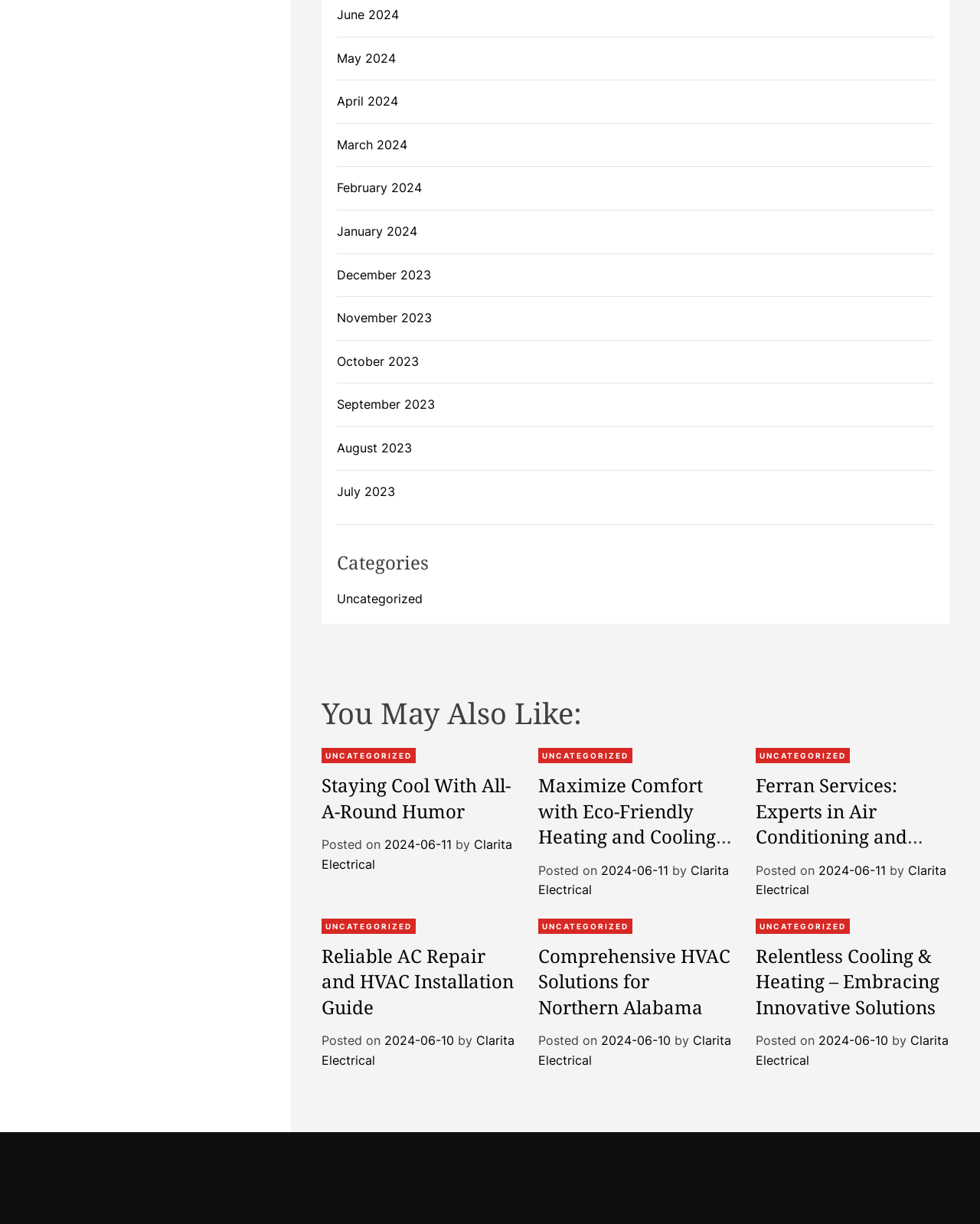Show the bounding box coordinates for the HTML element as described: "Staying Cool With All-A-Round Humor".

[0.328, 0.631, 0.521, 0.673]